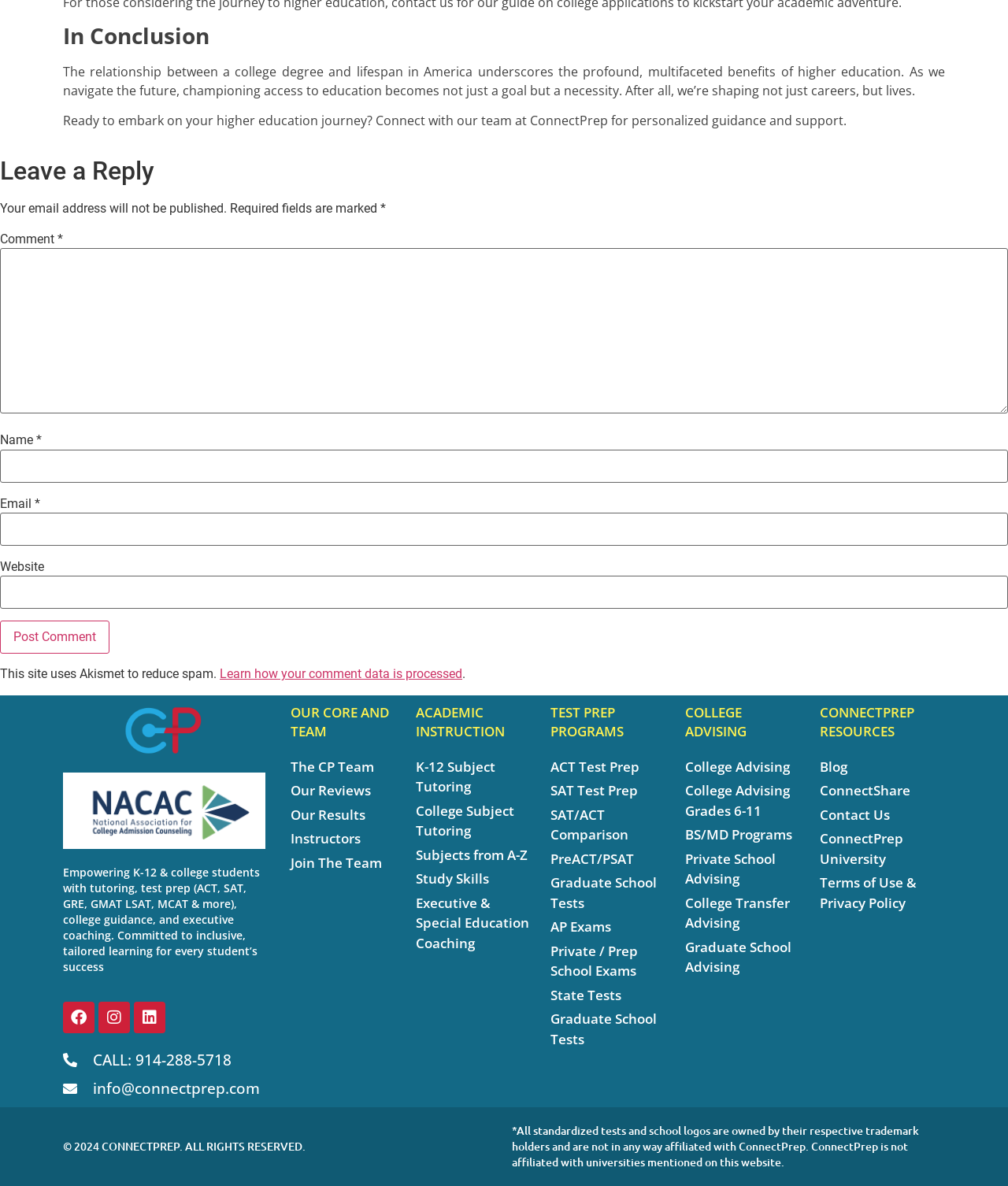Can you show the bounding box coordinates of the region to click on to complete the task described in the instruction: "Learn how your comment data is processed"?

[0.218, 0.562, 0.459, 0.574]